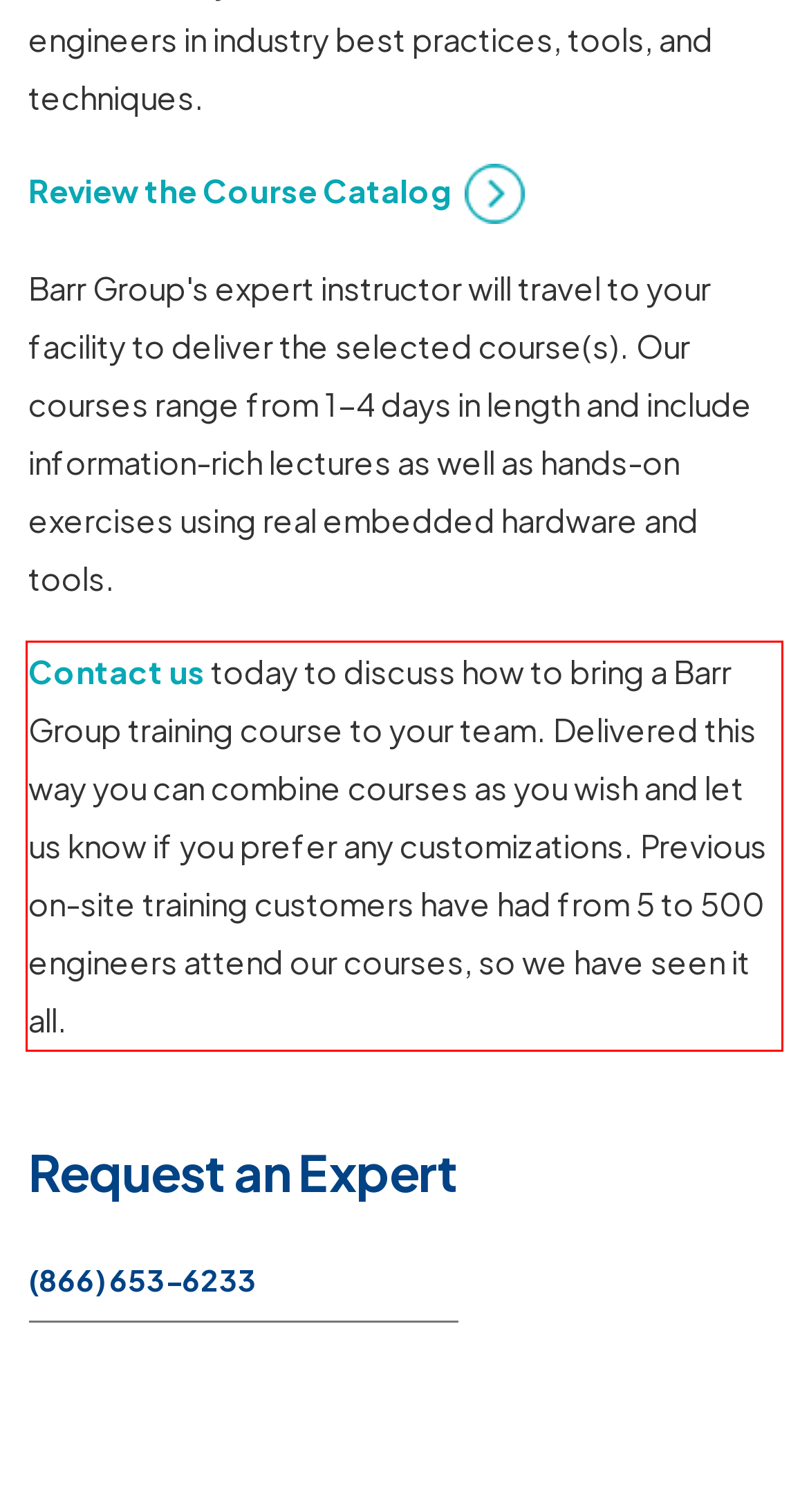From the provided screenshot, extract the text content that is enclosed within the red bounding box.

Contact us today to discuss how to bring a Barr Group training course to your team. Delivered this way you can combine courses as you wish and let us know if you prefer any customizations. Previous on-site training customers have had from 5 to 500 engineers attend our courses, so we have seen it all.